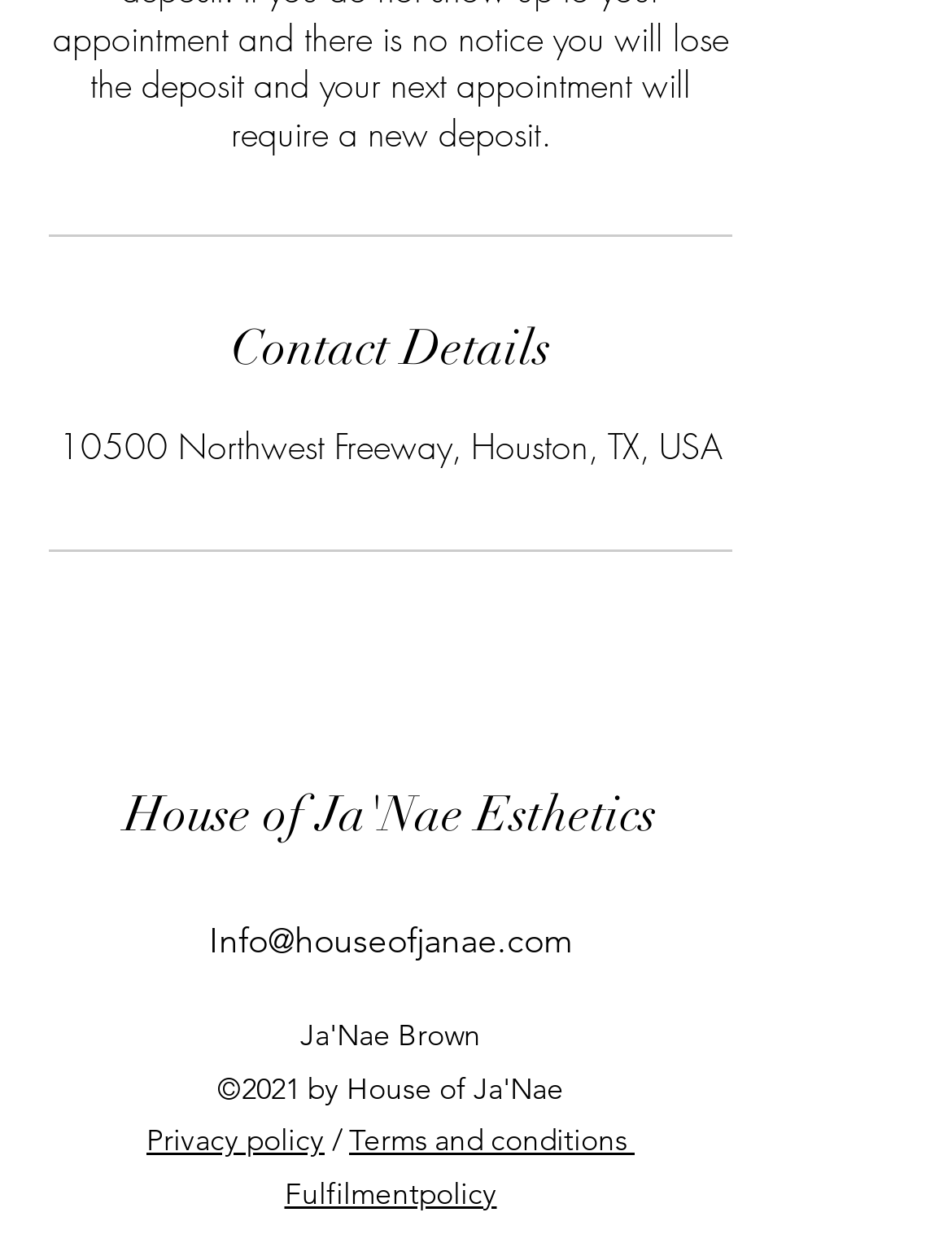Locate the UI element that matches the description Privacy Policy in the webpage screenshot. Return the bounding box coordinates in the format (top-left x, top-left y, bottom-right x, bottom-right y), with values ranging from 0 to 1.

None